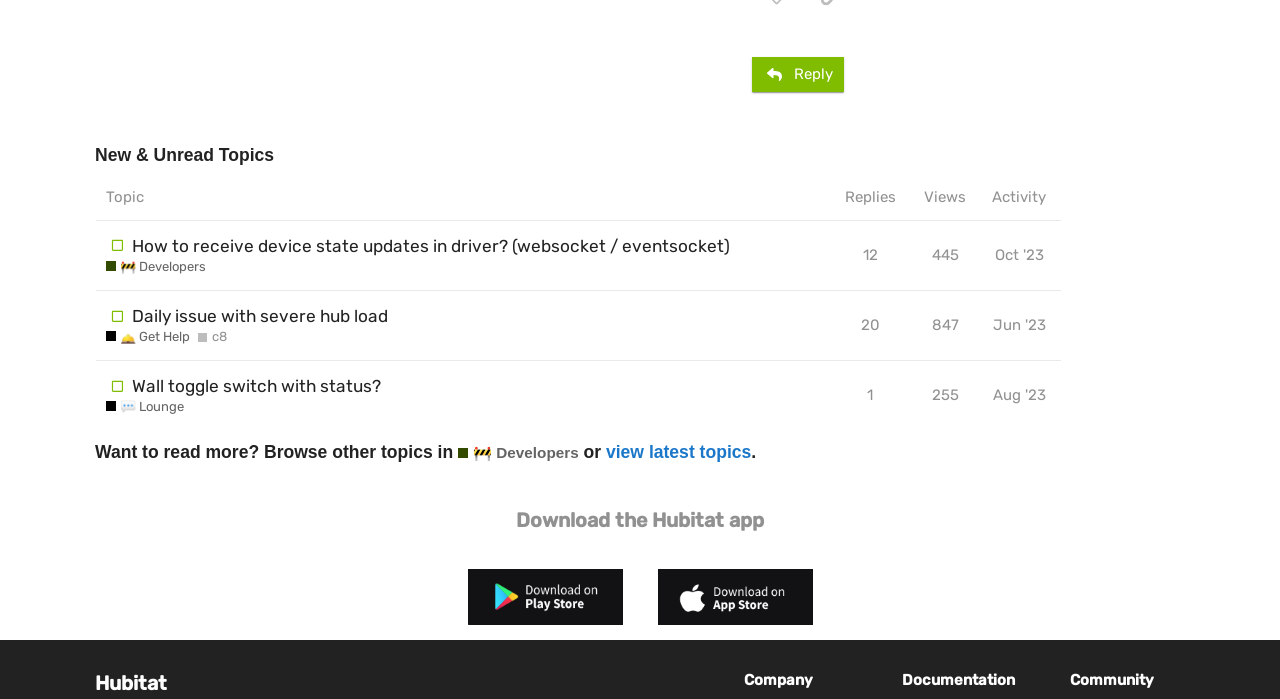Determine the bounding box coordinates of the element that should be clicked to execute the following command: "View latest topics".

[0.473, 0.632, 0.587, 0.661]